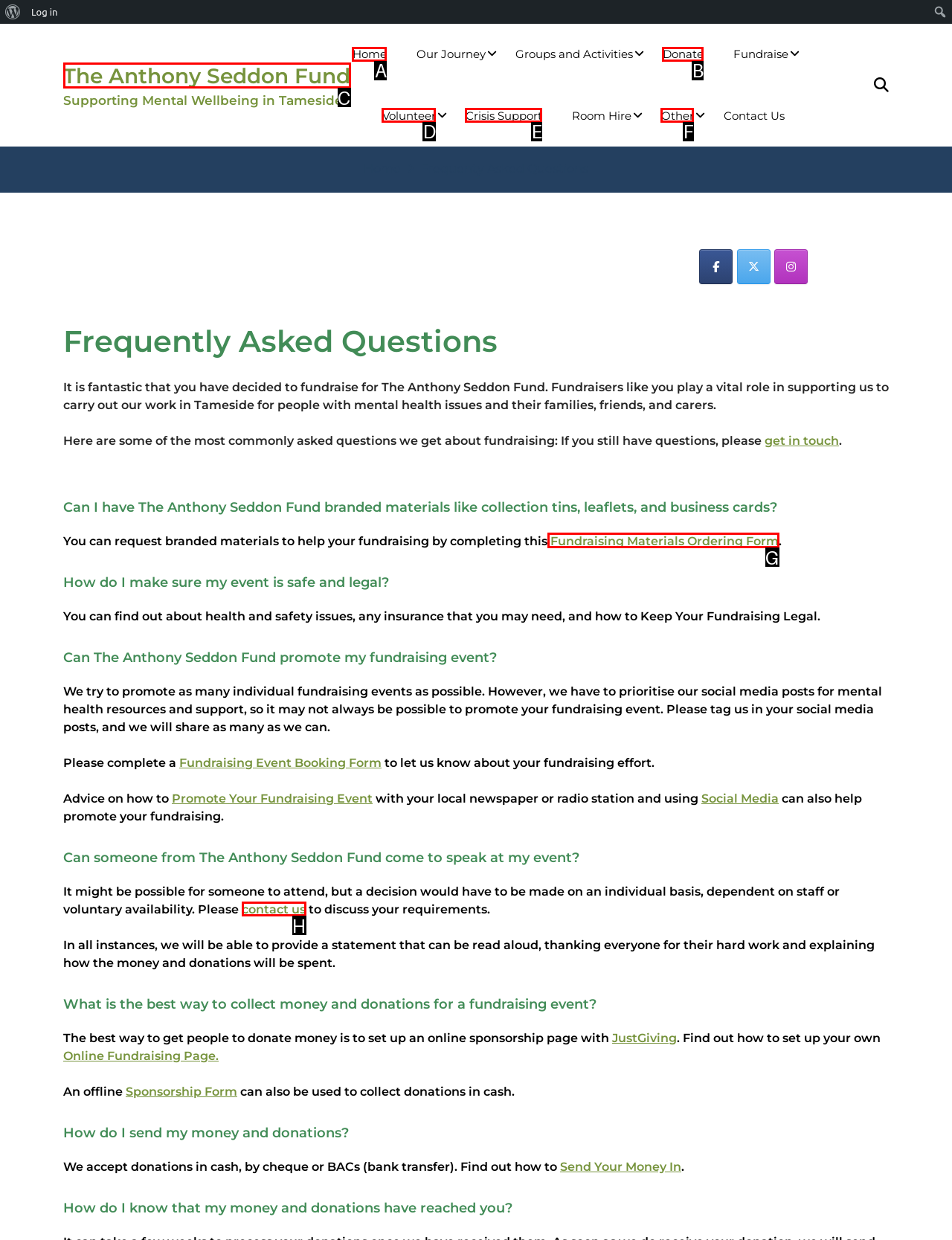Point out which UI element to click to complete this task: Order fundraising materials
Answer with the letter corresponding to the right option from the available choices.

G